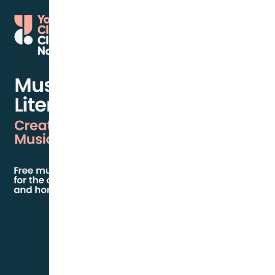What is the main focus of the music literacy program?
Can you provide a detailed and comprehensive answer to the question?

The caption suggests that the main focus of the music literacy program is on accessible educational materials aimed at enhancing music education, as indicated by the phrase 'Free music resources for the classroom and home'.